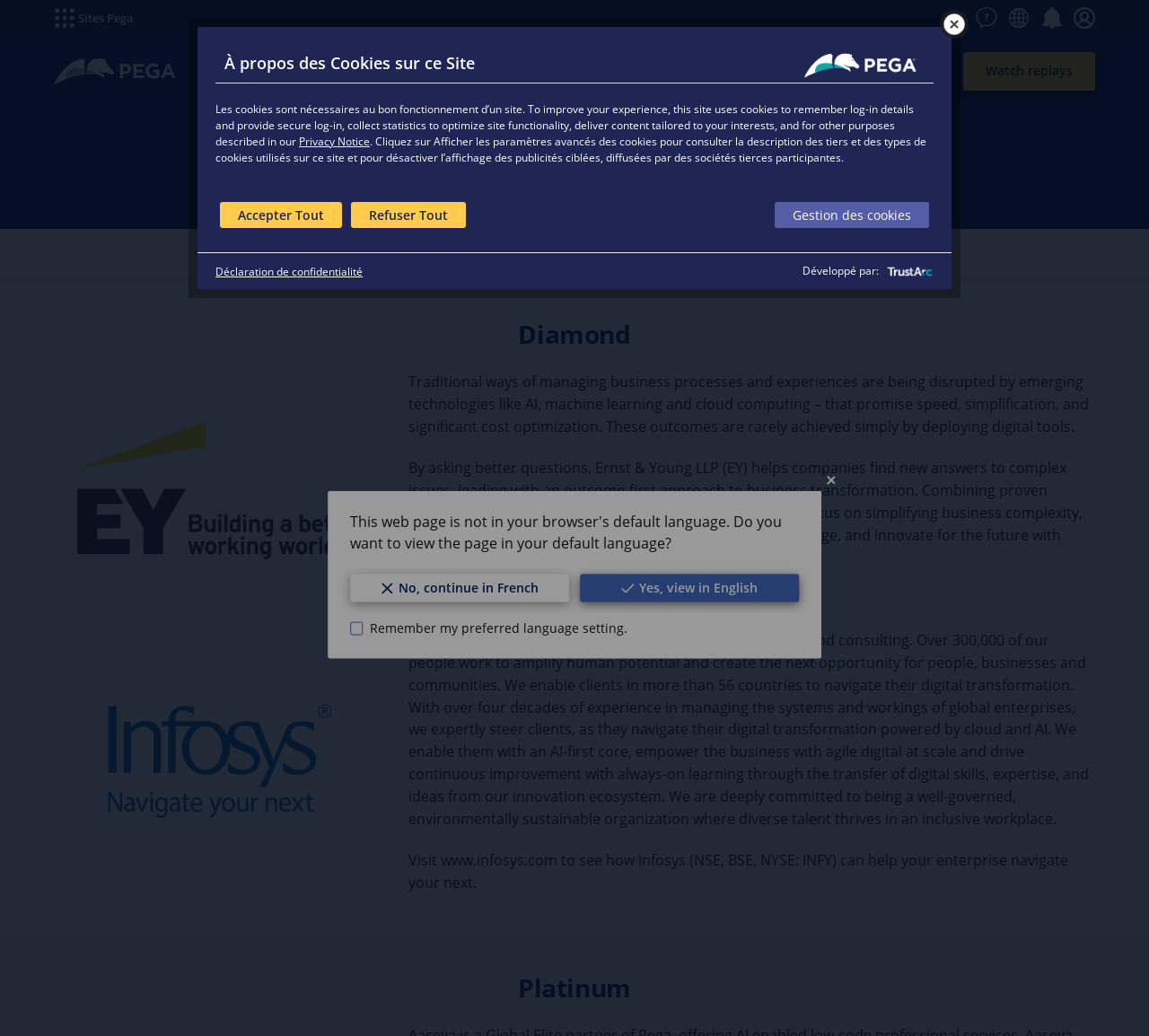Determine the bounding box coordinates of the clickable region to execute the instruction: "Check out the adventure map". The coordinates should be four float numbers between 0 and 1, denoted as [left, top, right, bottom].

None